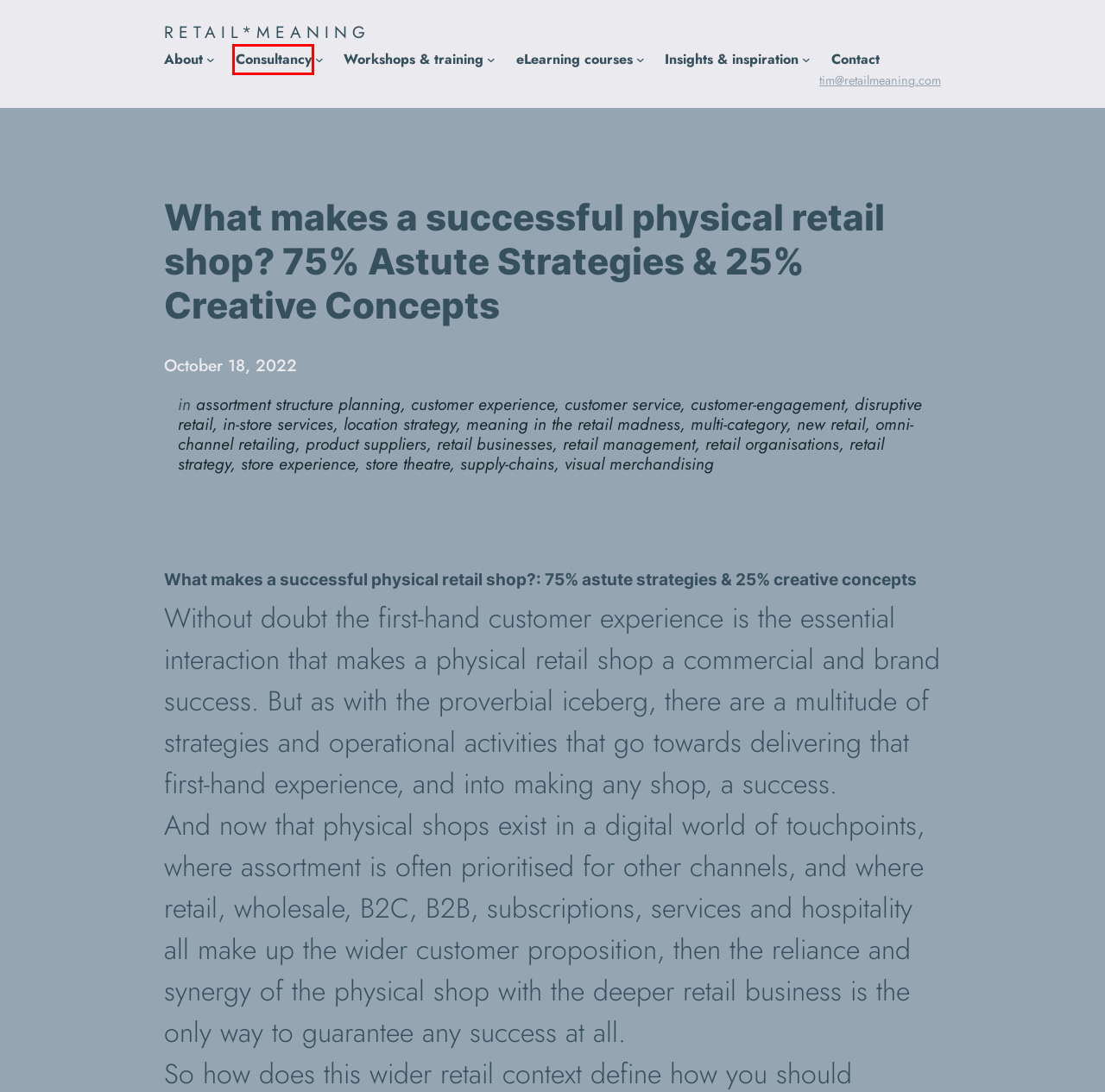Examine the screenshot of a webpage with a red bounding box around a UI element. Select the most accurate webpage description that corresponds to the new page after clicking the highlighted element. Here are the choices:
A. eLearning courses - RETAIL*MEANING
B. Insights & inspiration - RETAIL*MEANING
C. Consultancy projects - RETAIL*MEANING retail projects workshops shop of the future
D. customer service Archives - RETAIL*MEANING
E. customer experience Archives - RETAIL*MEANING
F. retail businesses Archives - RETAIL*MEANING
G. supply-chains Archives - RETAIL*MEANING
H. Welcome to Retail Meaning - RETAIL*MEANING

C